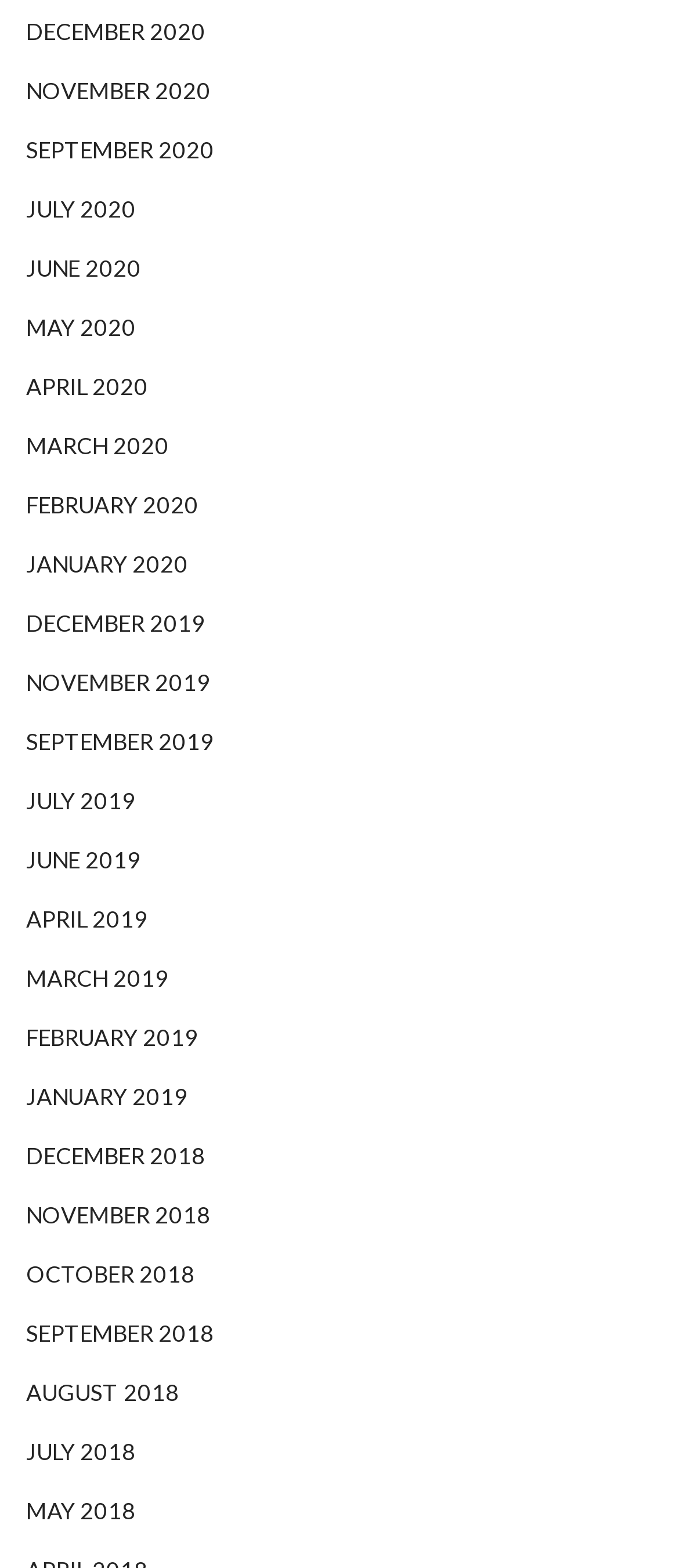Specify the bounding box coordinates of the region I need to click to perform the following instruction: "view january 2020". The coordinates must be four float numbers in the range of 0 to 1, i.e., [left, top, right, bottom].

[0.038, 0.341, 0.277, 0.379]